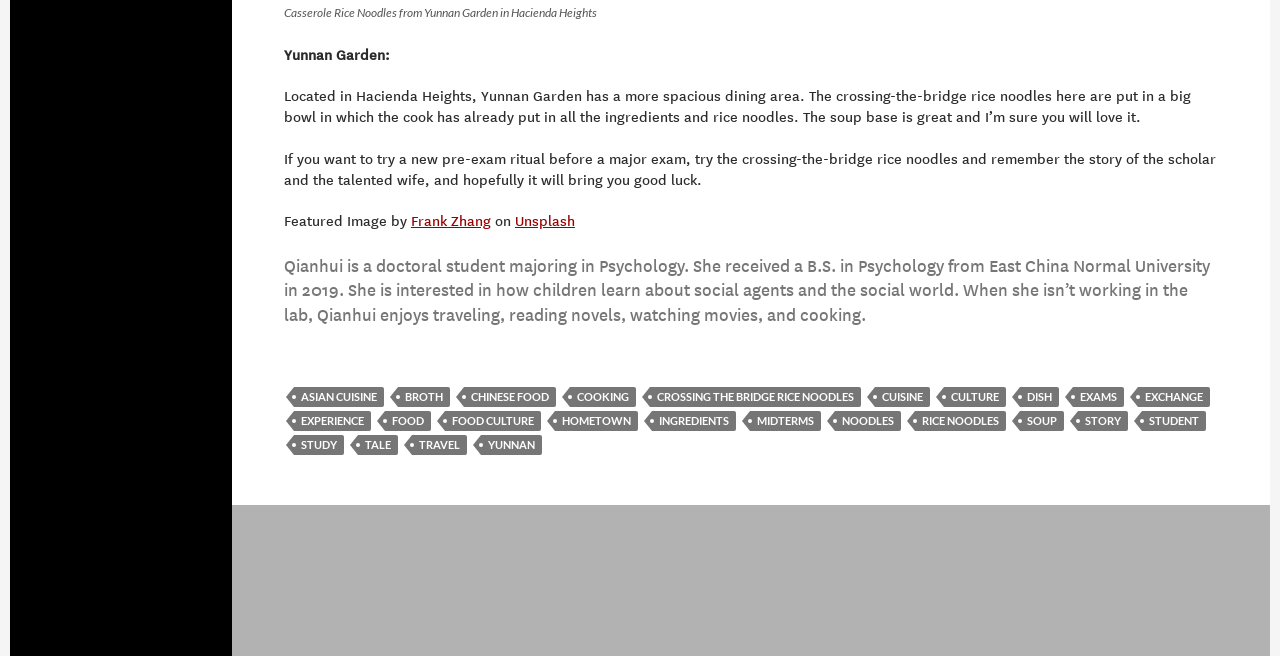With reference to the screenshot, provide a detailed response to the question below:
What is the name of the dish being described?

The name of the dish being described can be inferred from the text, where it is mentioned as 'crossing-the-bridge rice noodles' in the first paragraph.